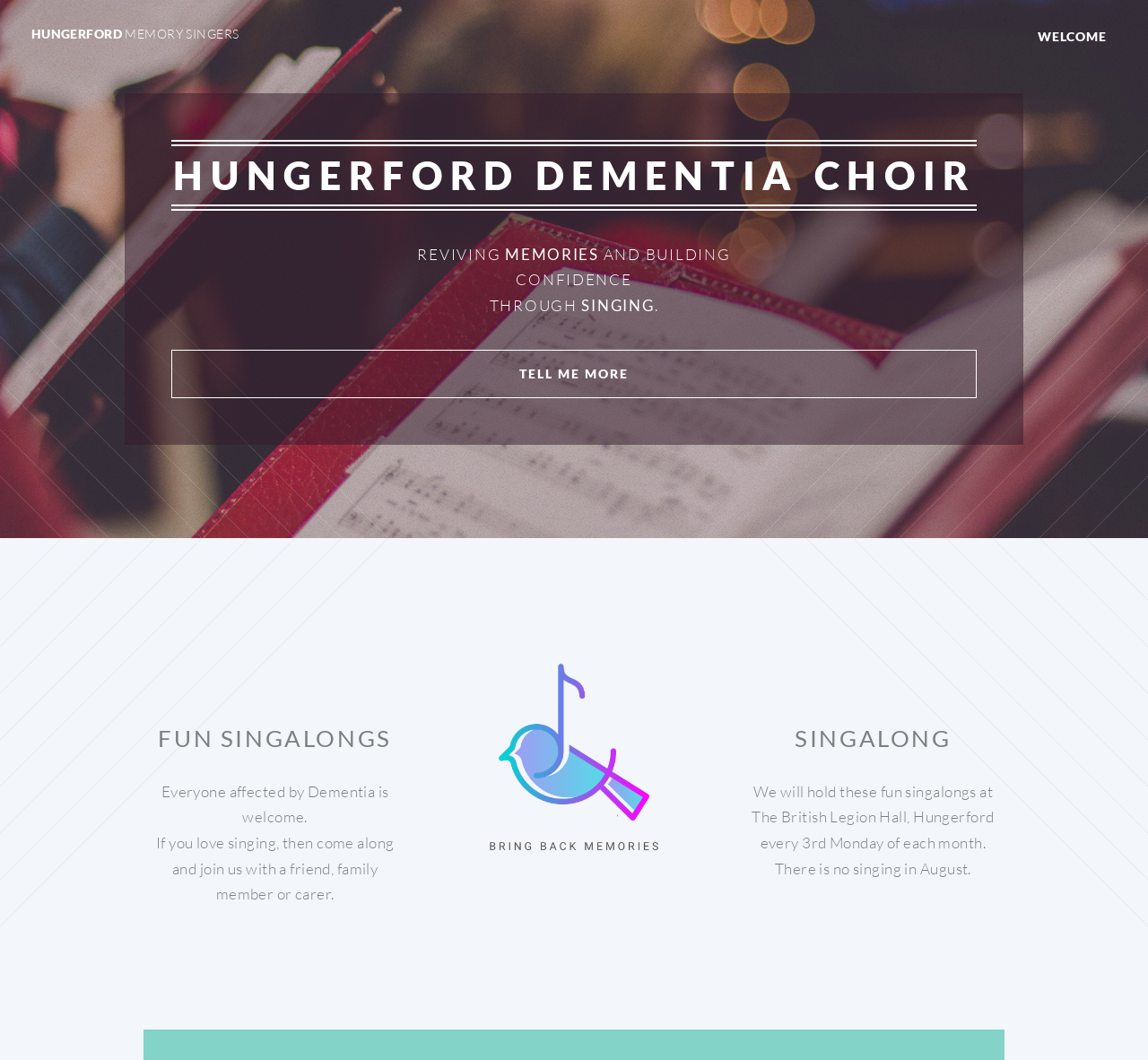Who is welcome to join the choir?
Refer to the image and answer the question using a single word or phrase.

Everyone affected by Dementia